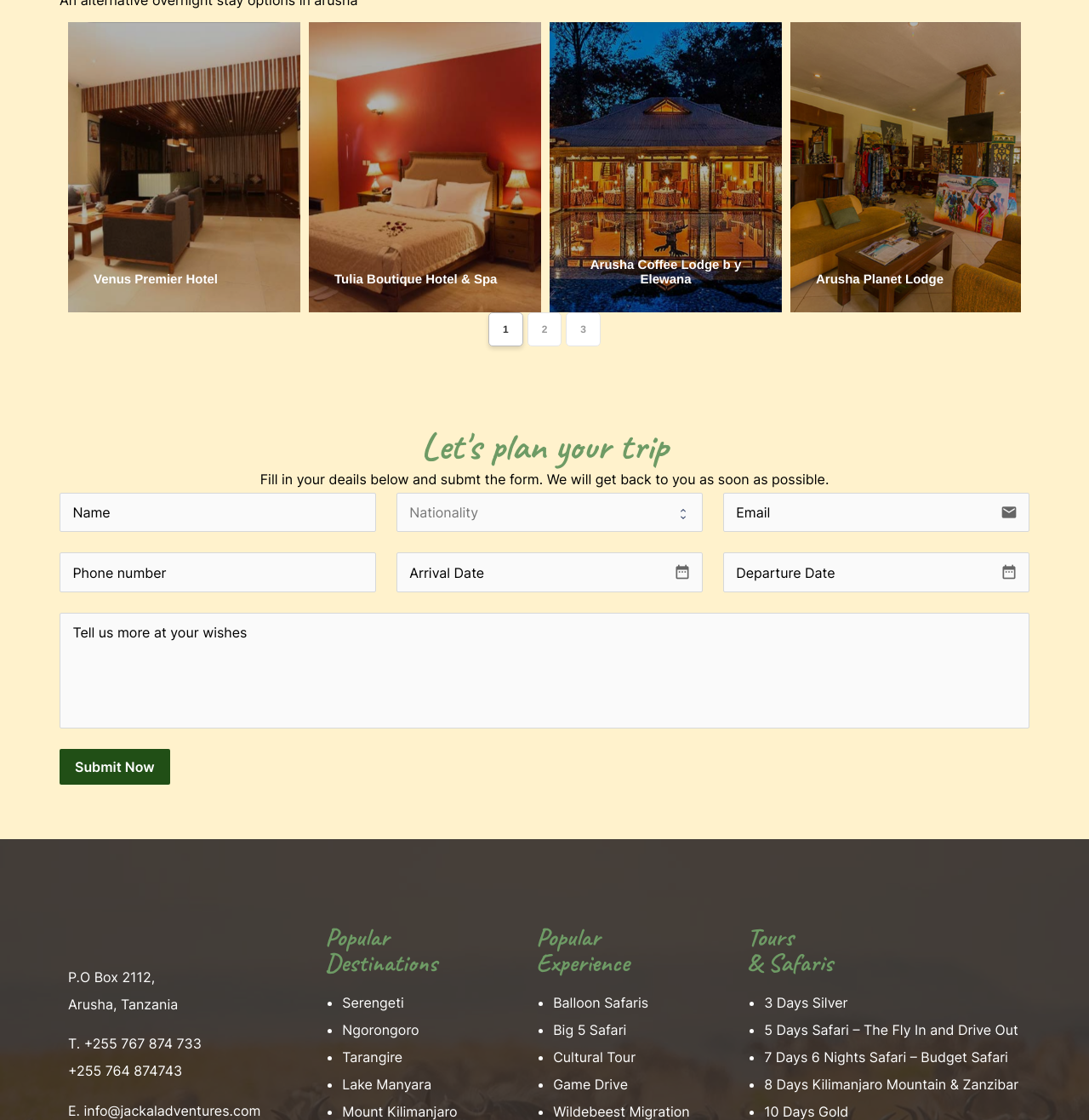What is the phone number mentioned?
Provide a comprehensive and detailed answer to the question.

I found the phone number by looking at the static text elements at the bottom of the page. The phone number is mentioned as 'T. +255 767 874 733'.